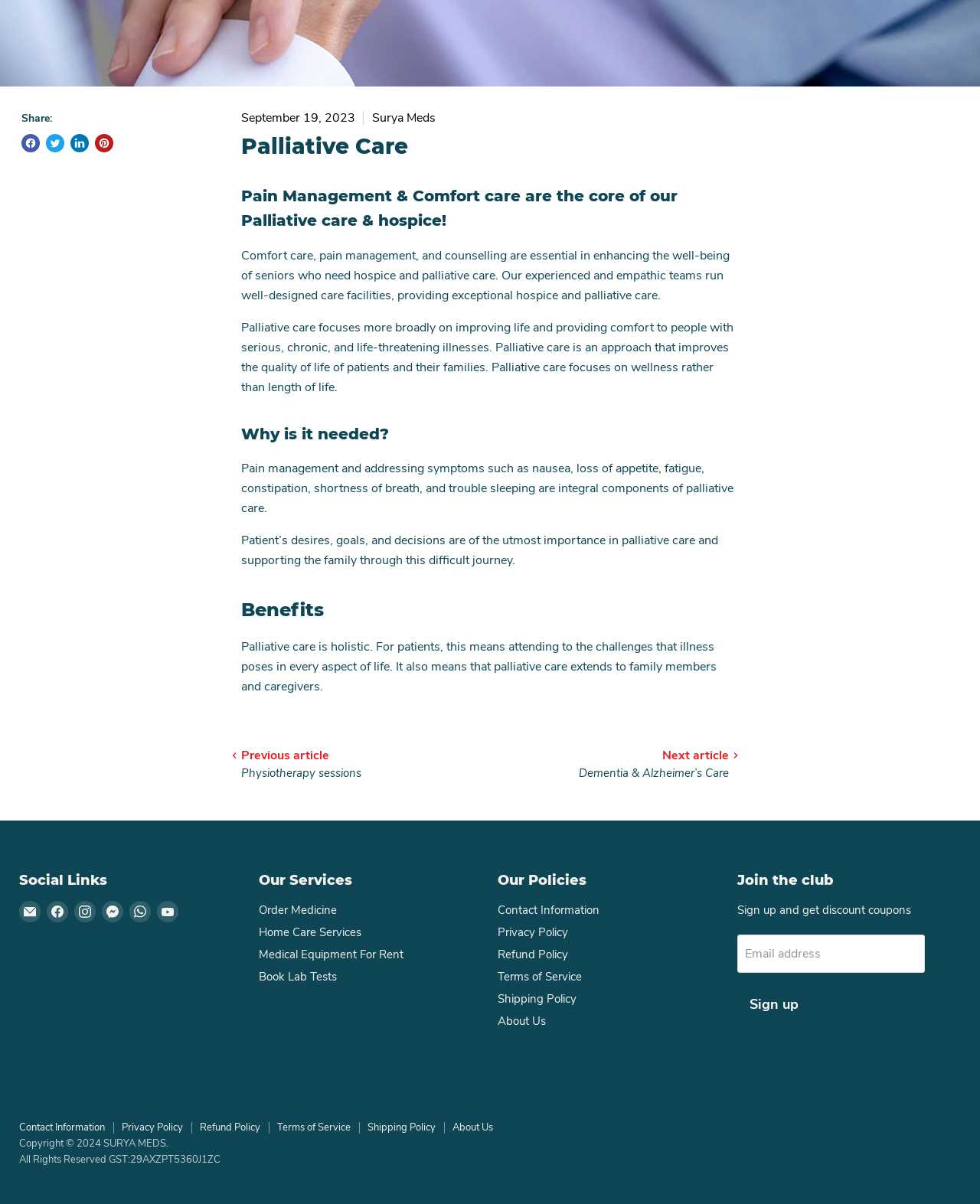Provide the bounding box coordinates for the UI element that is described as: "All Rights Reserved GST:29AXZPT5360J1ZC".

[0.02, 0.957, 0.225, 0.969]